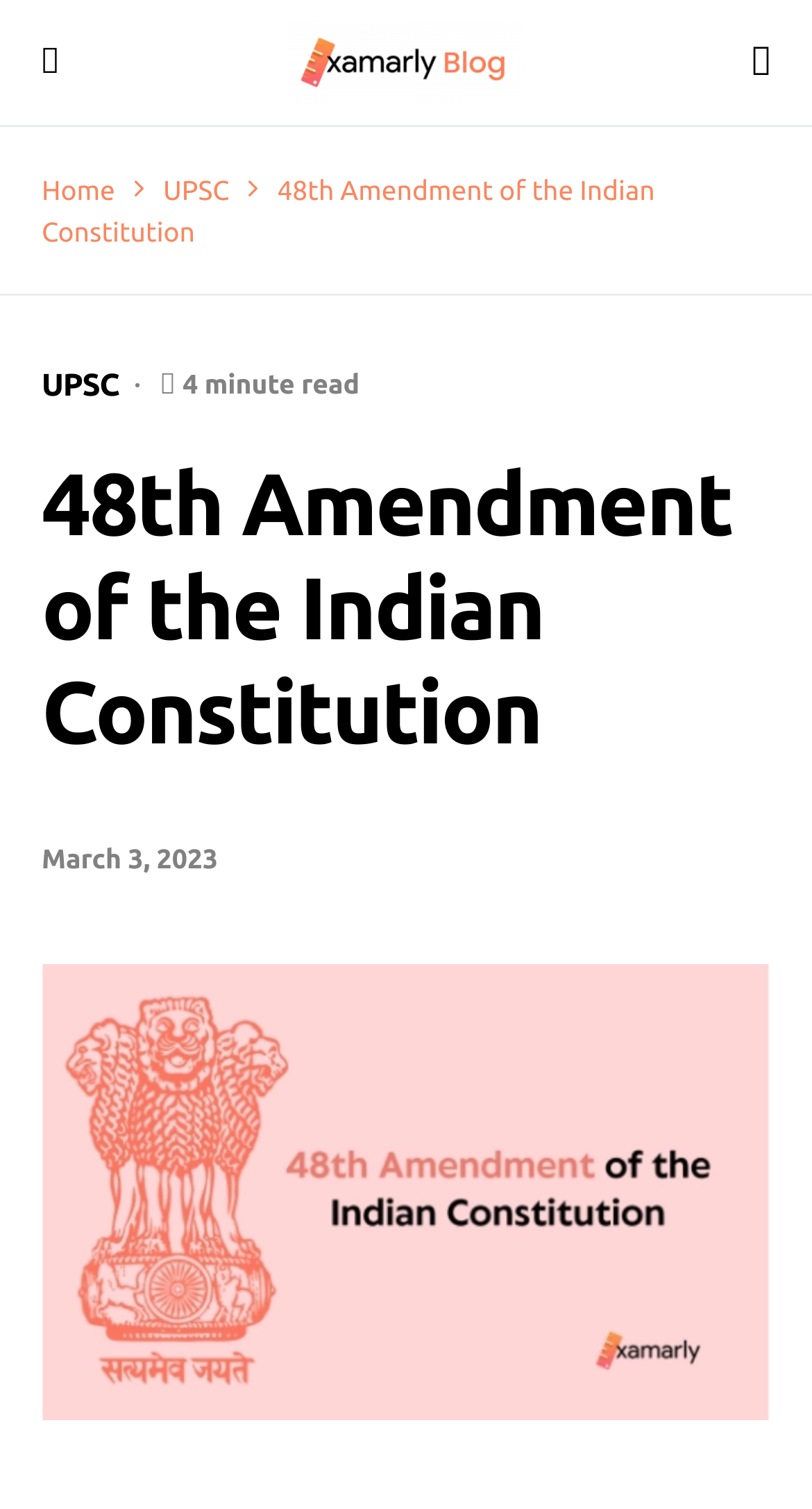Given the content of the image, can you provide a detailed answer to the question?
What is the name of the constitution being referred to?

The webpage has a heading '48th Amendment of the Indian Constitution' and a static text '48th Amendment of the Indian Constitution' which indicates that the webpage is referring to the Indian Constitution.